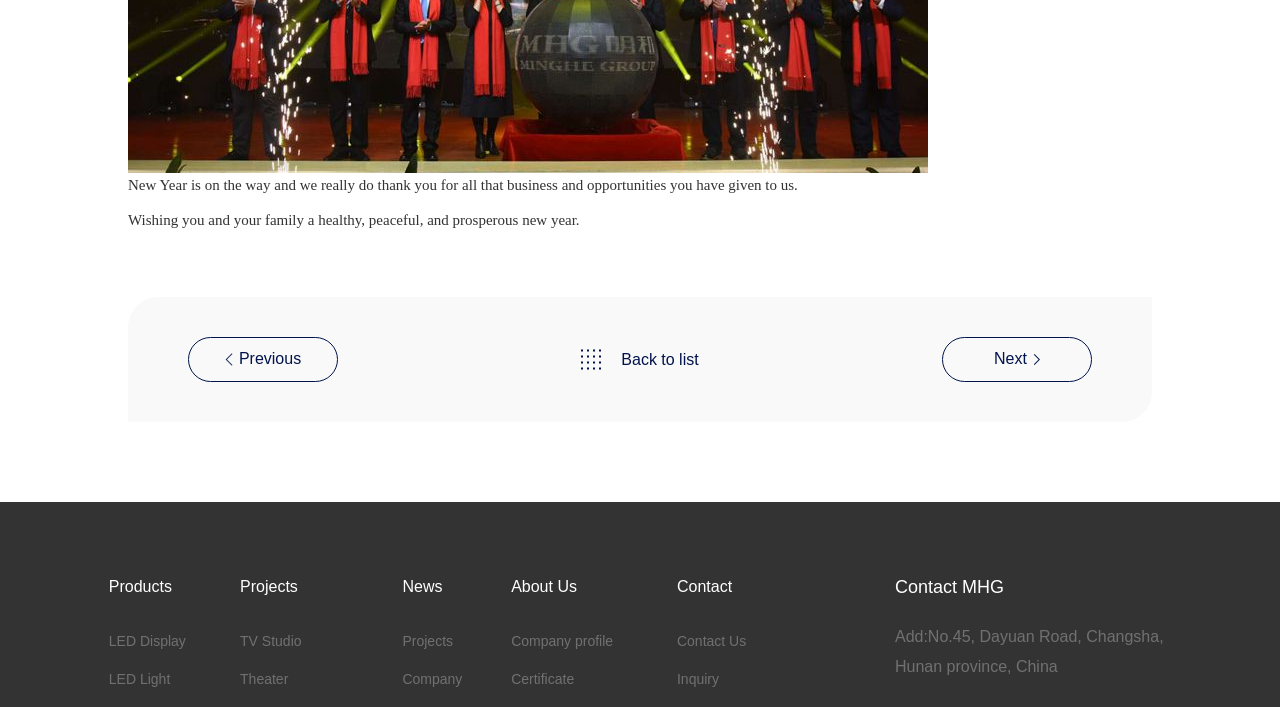Locate the bounding box coordinates of the clickable area needed to fulfill the instruction: "Click the 'Submit' button".

None